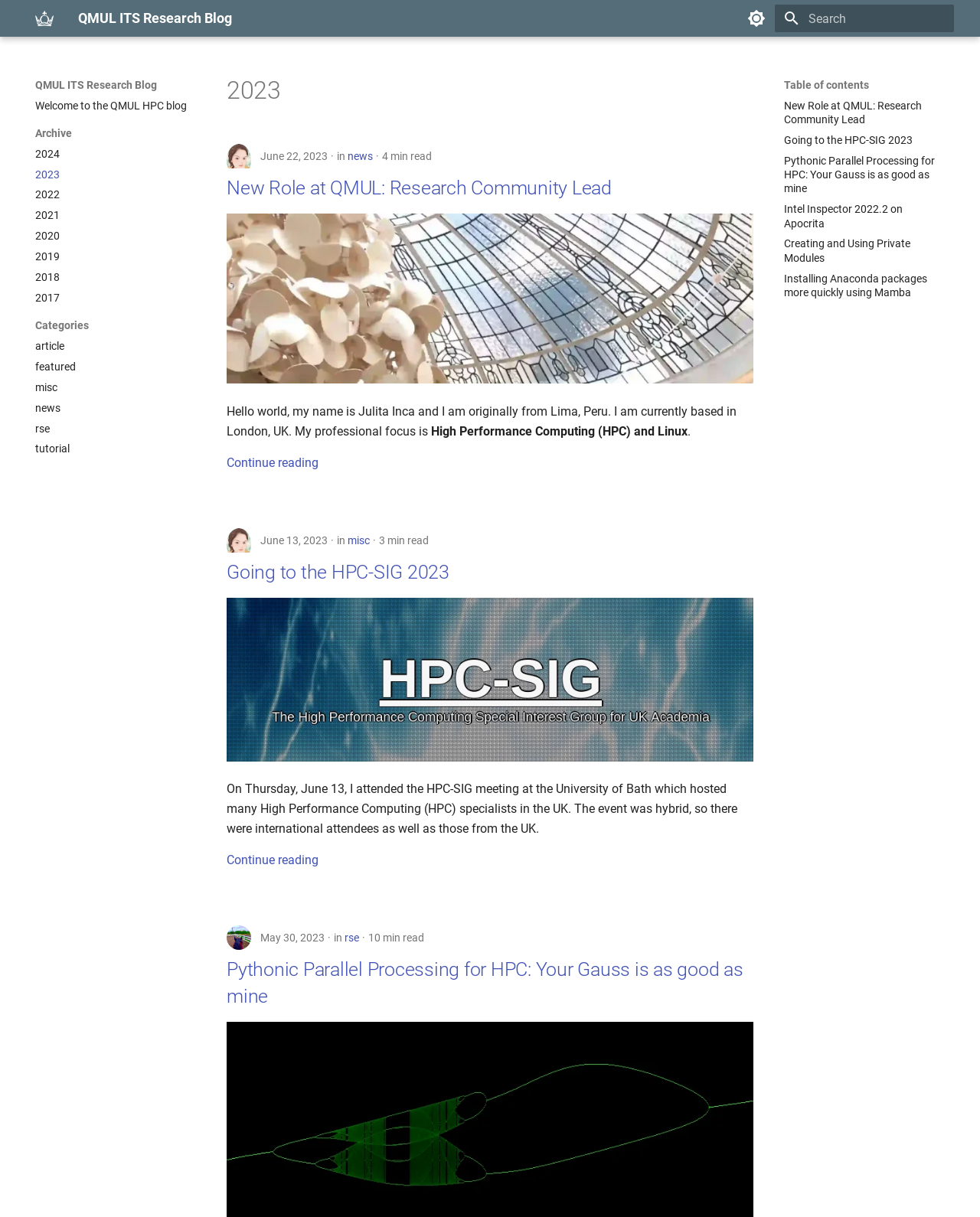Find the bounding box coordinates of the element's region that should be clicked in order to follow the given instruction: "Go to the category 'news'". The coordinates should consist of four float numbers between 0 and 1, i.e., [left, top, right, bottom].

[0.355, 0.123, 0.38, 0.133]